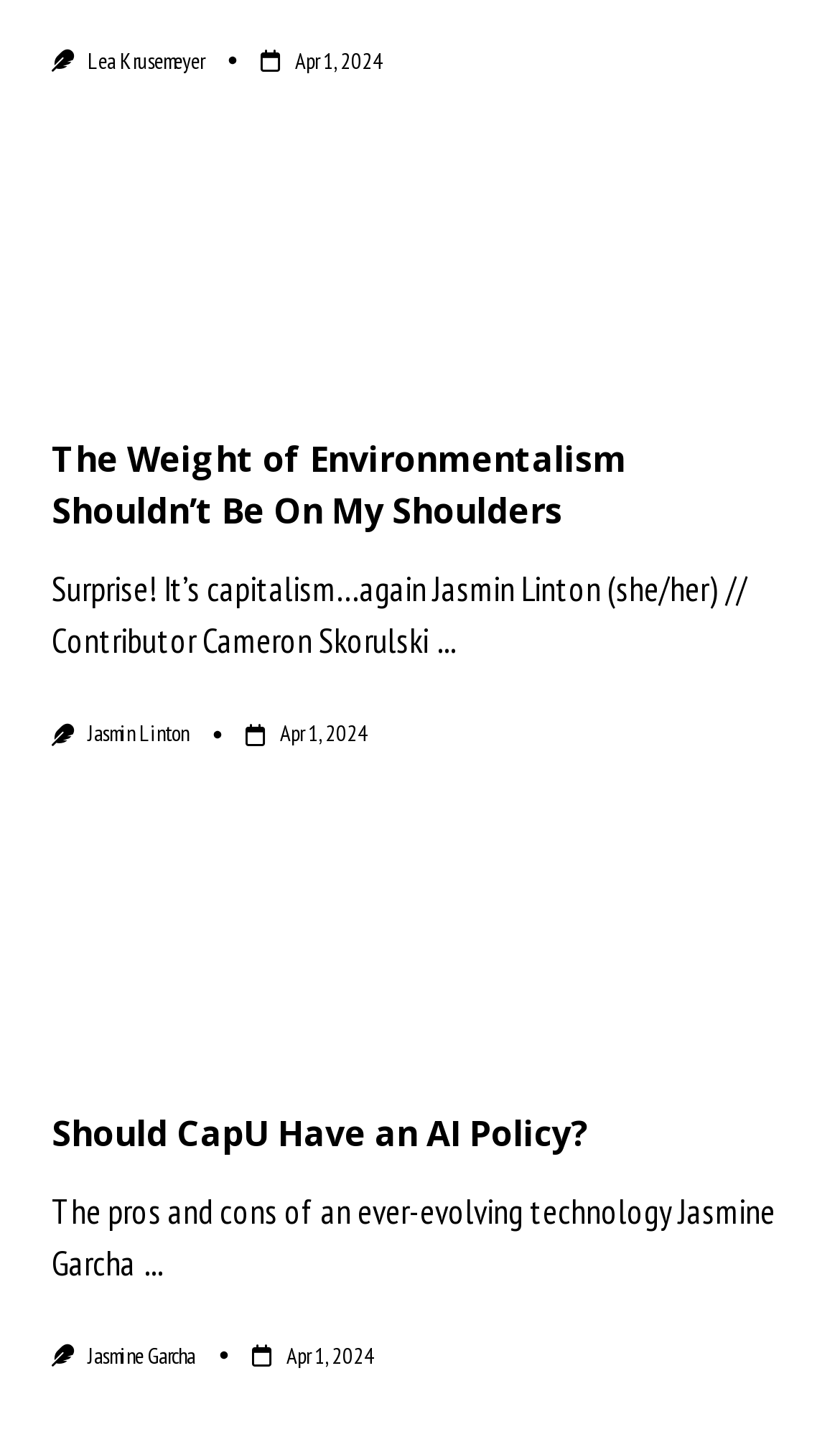Identify the bounding box coordinates for the UI element mentioned here: "Apr 1, 2024Mar 30, 2024". Provide the coordinates as four float values between 0 and 1, i.e., [left, top, right, bottom].

[0.341, 0.932, 0.446, 0.953]